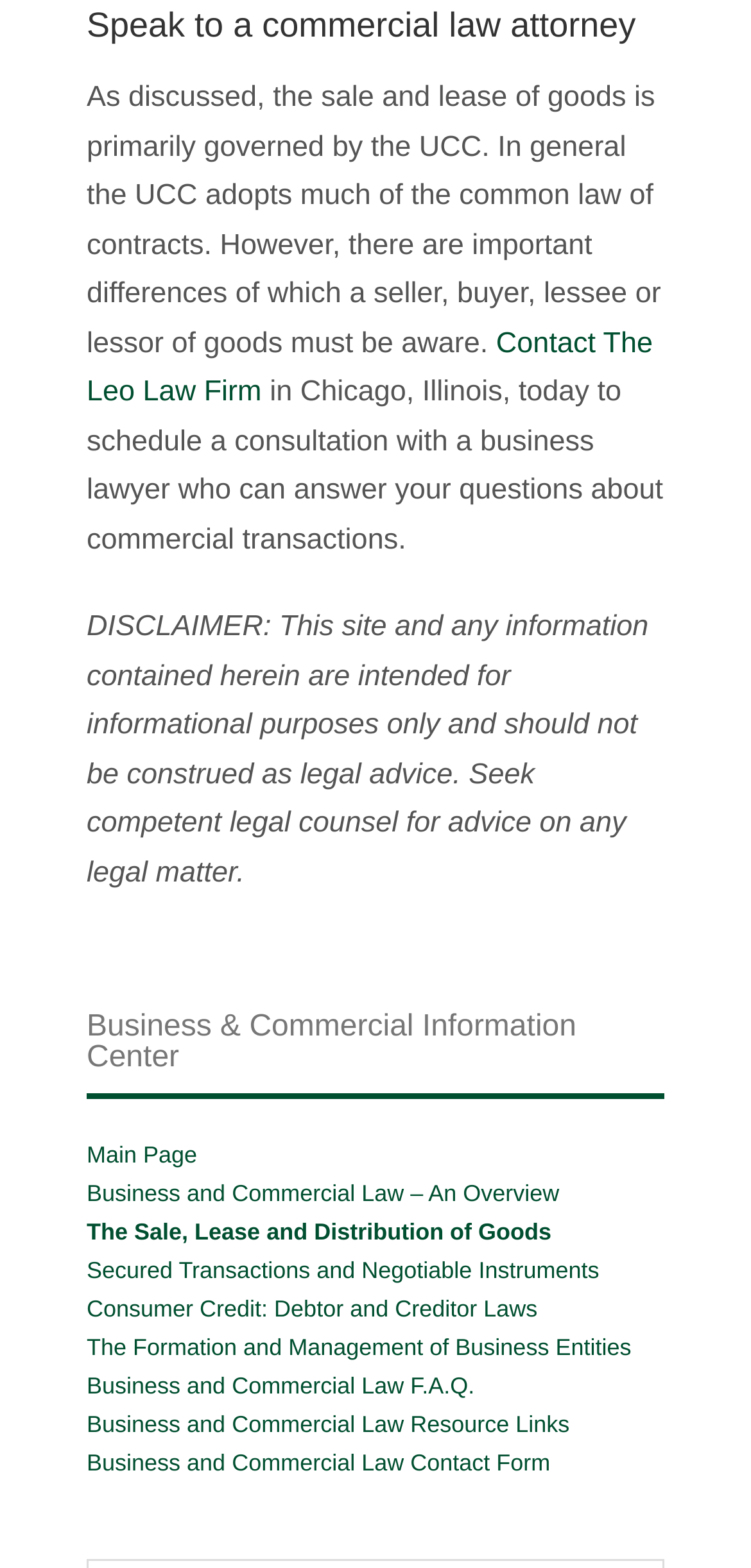Find the bounding box coordinates of the element to click in order to complete this instruction: "Learn about The Sale, Lease and Distribution of Goods". The bounding box coordinates must be four float numbers between 0 and 1, denoted as [left, top, right, bottom].

[0.115, 0.777, 0.734, 0.794]